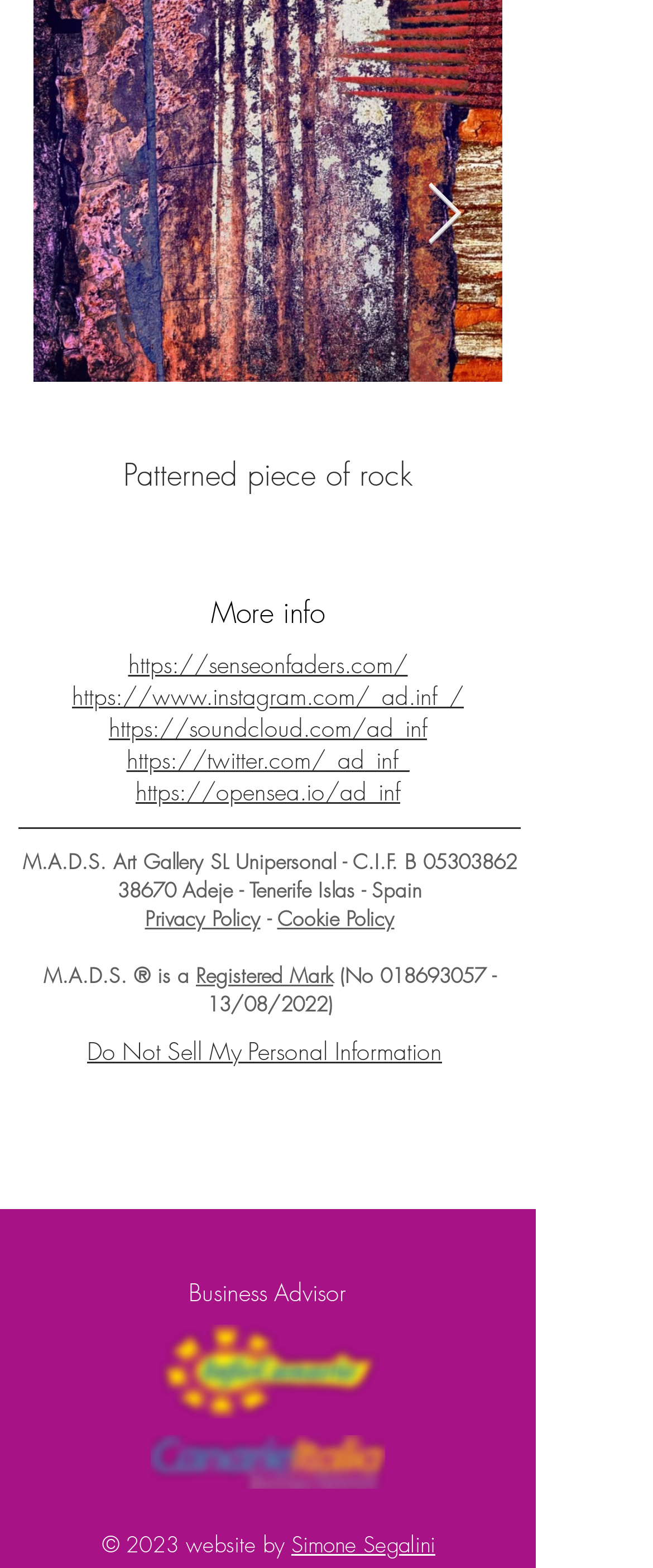Using the information shown in the image, answer the question with as much detail as possible: What is the business advisor's title?

I found the answer by looking at the StaticText element with the text 'Business Advisor' which suggests that the title of the business advisor is indeed 'Business Advisor'.